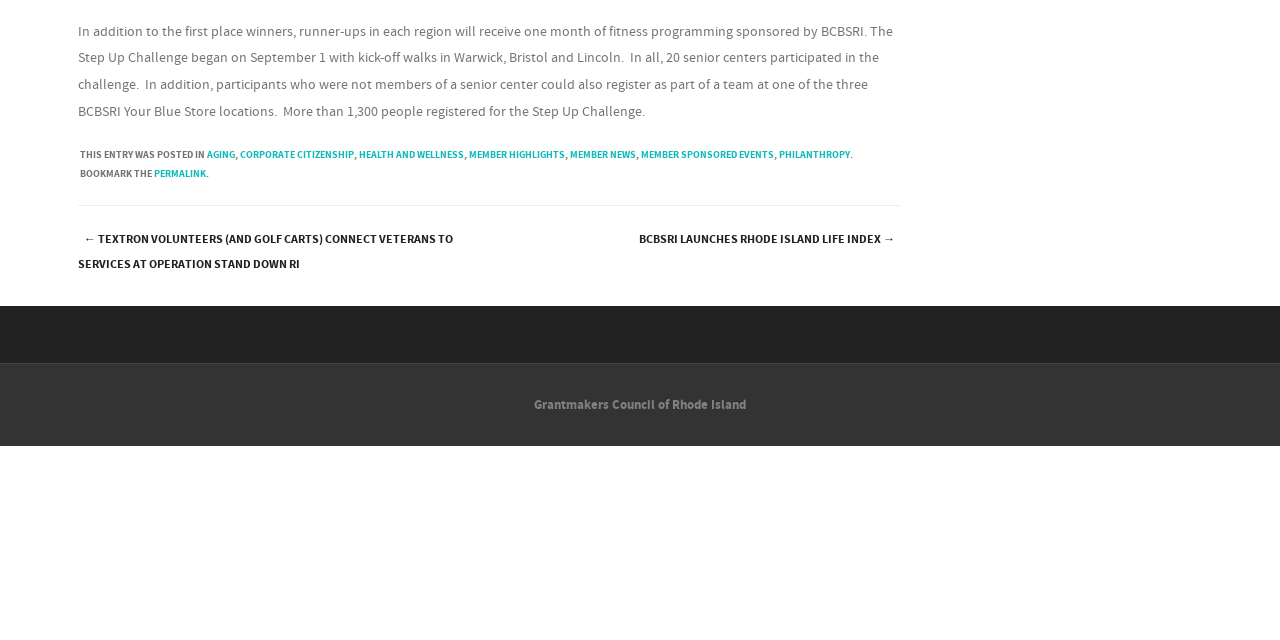Based on the element description: "Member Sponsored Events", identify the UI element and provide its bounding box coordinates. Use four float numbers between 0 and 1, [left, top, right, bottom].

[0.501, 0.231, 0.605, 0.253]